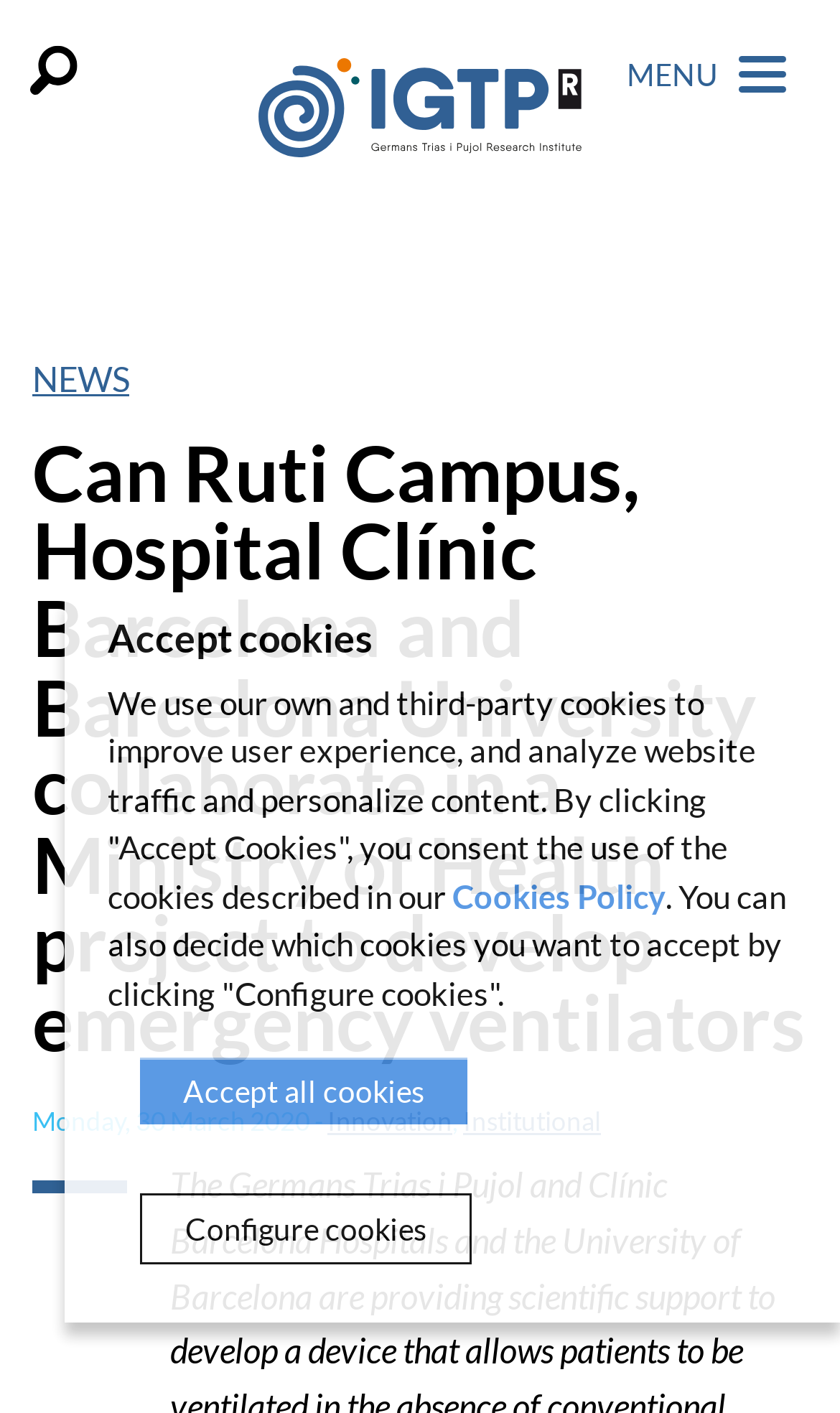Determine the bounding box coordinates of the clickable element necessary to fulfill the instruction: "Search for something". Provide the coordinates as four float numbers within the 0 to 1 range, i.e., [left, top, right, bottom].

[0.036, 0.032, 0.092, 0.067]